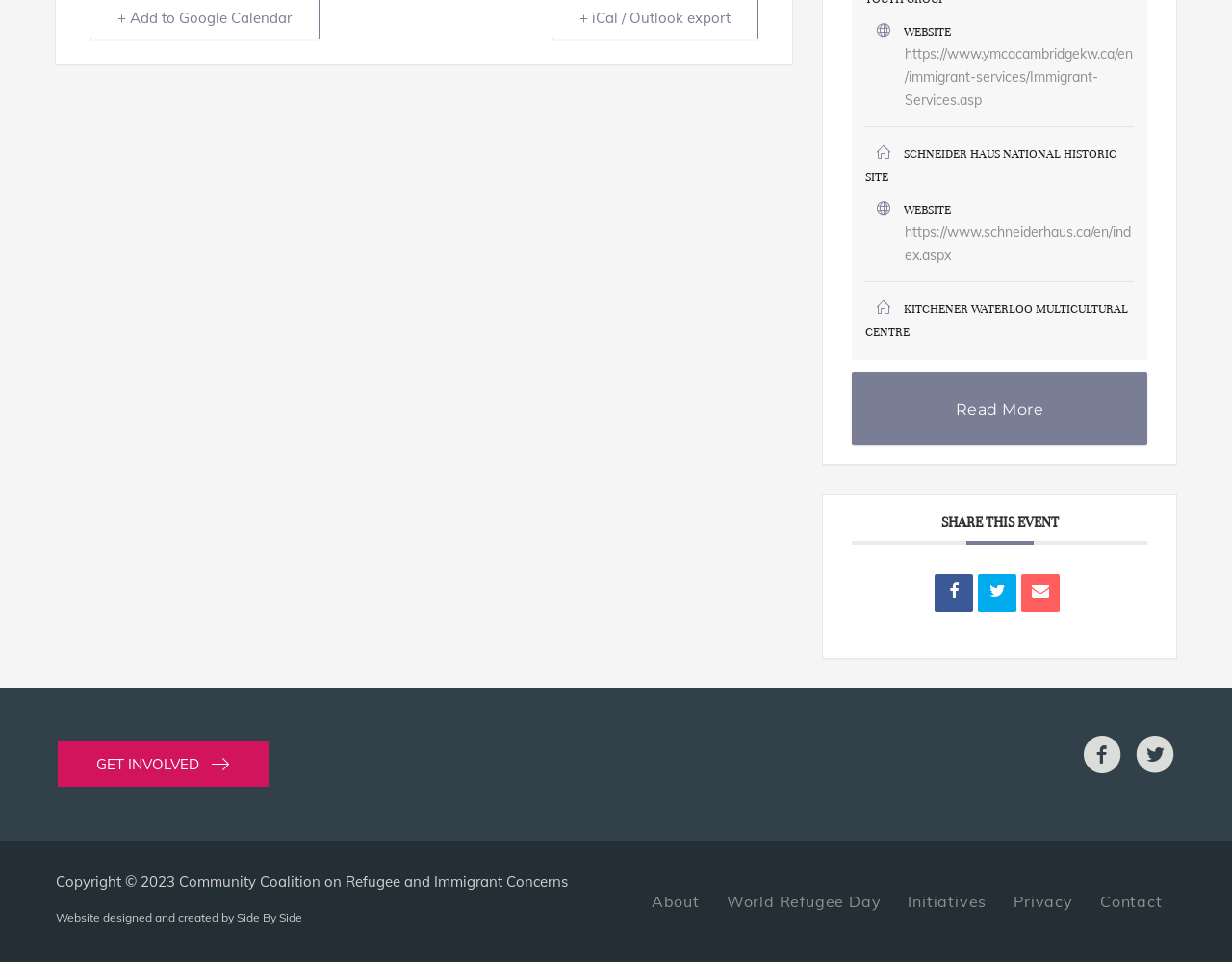Respond to the following question with a brief word or phrase:
What is the name of the organization that designed the website?

Side By Side